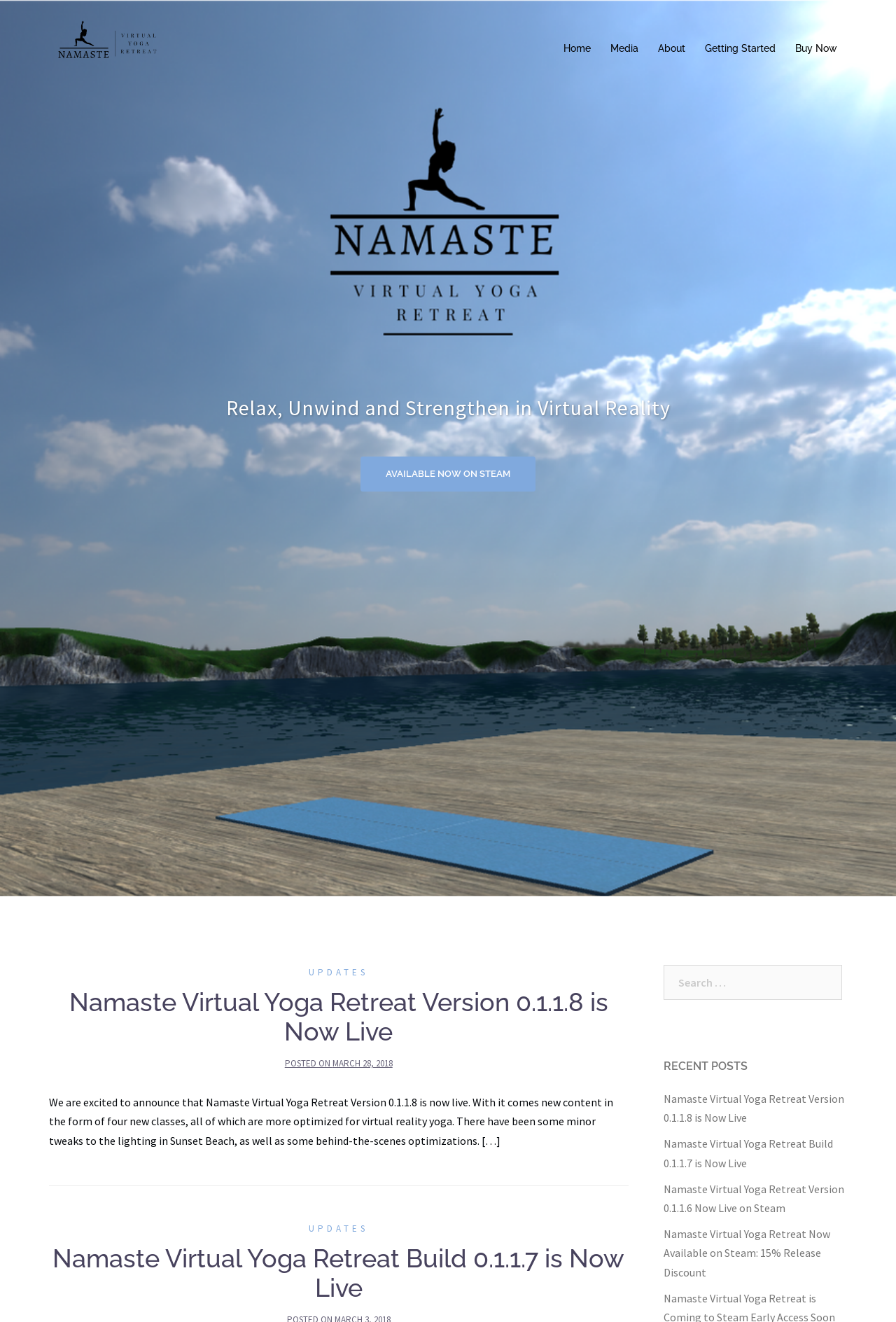Give a one-word or one-phrase response to the question: 
What is the name of the beach where some minor tweaks were made?

Sunset Beach